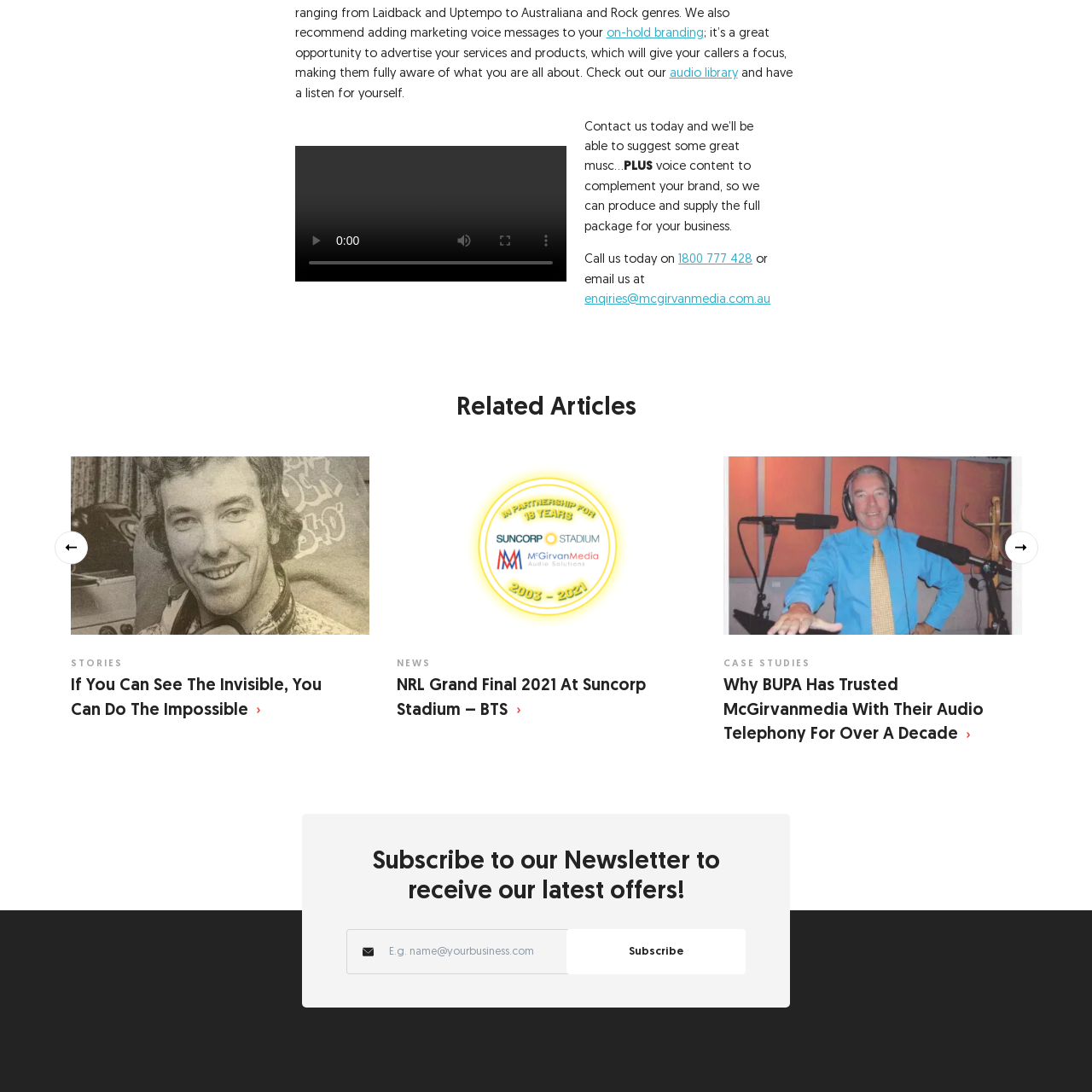Examine the red-bounded region in the image and describe it in detail.

The image features a black and white photograph of an elderly man with headphones around his neck, depicting a sense of nostalgia and connection to music or audio content. This visual representation aligns with themes of audio branding and the importance of voice content for businesses. Such imagery evokes an atmosphere where music and communication intersect, emphasizing the value of auditory experiences in advertising services. This is particularly relevant for businesses like McGirvan Media, which focuses on creating comprehensive audio branding solutions. The photograph sets a contemplative tone, inviting viewers to consider the impact of sound on their brand identity.